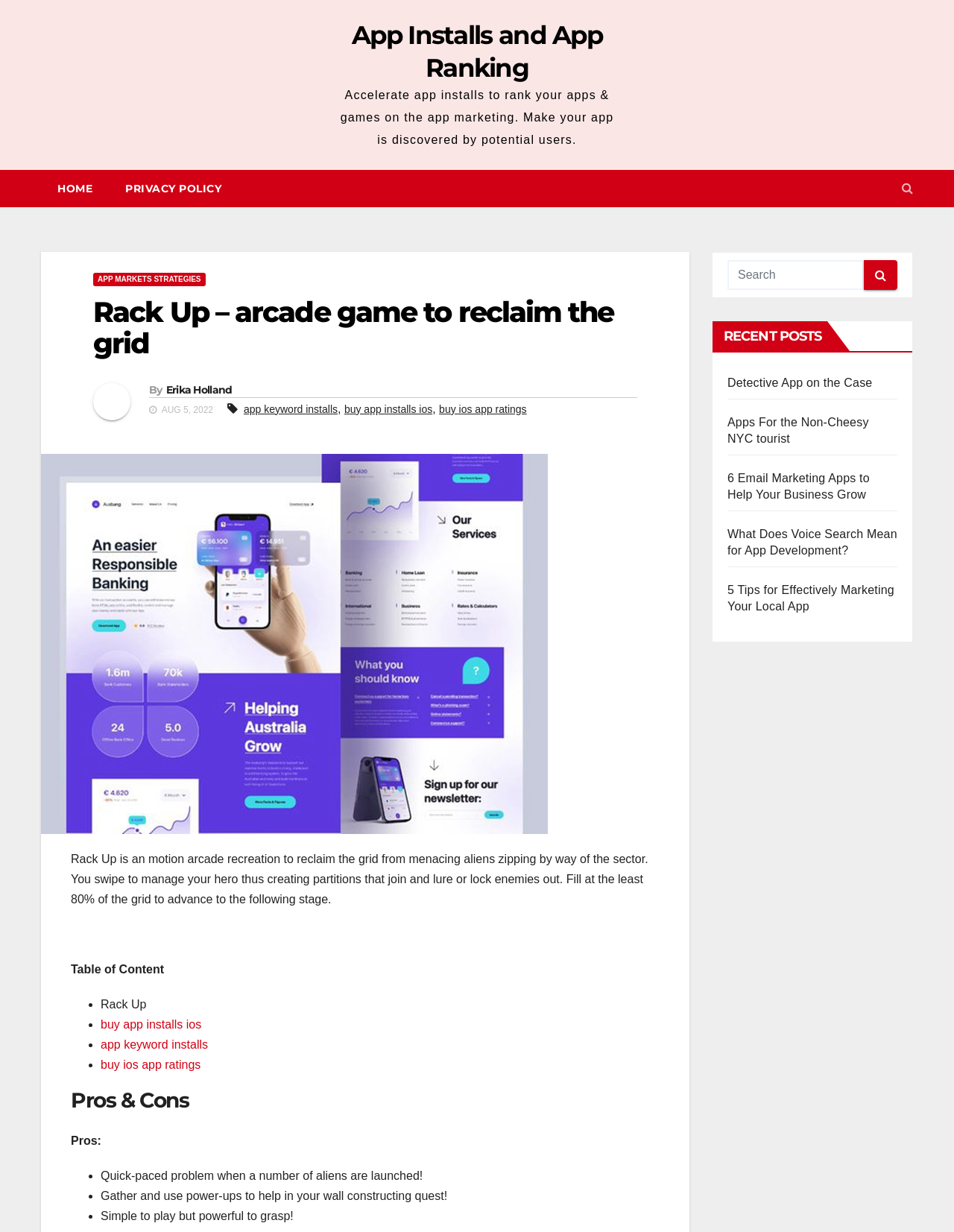Locate the bounding box coordinates of the element that should be clicked to execute the following instruction: "Click on Mentee".

None